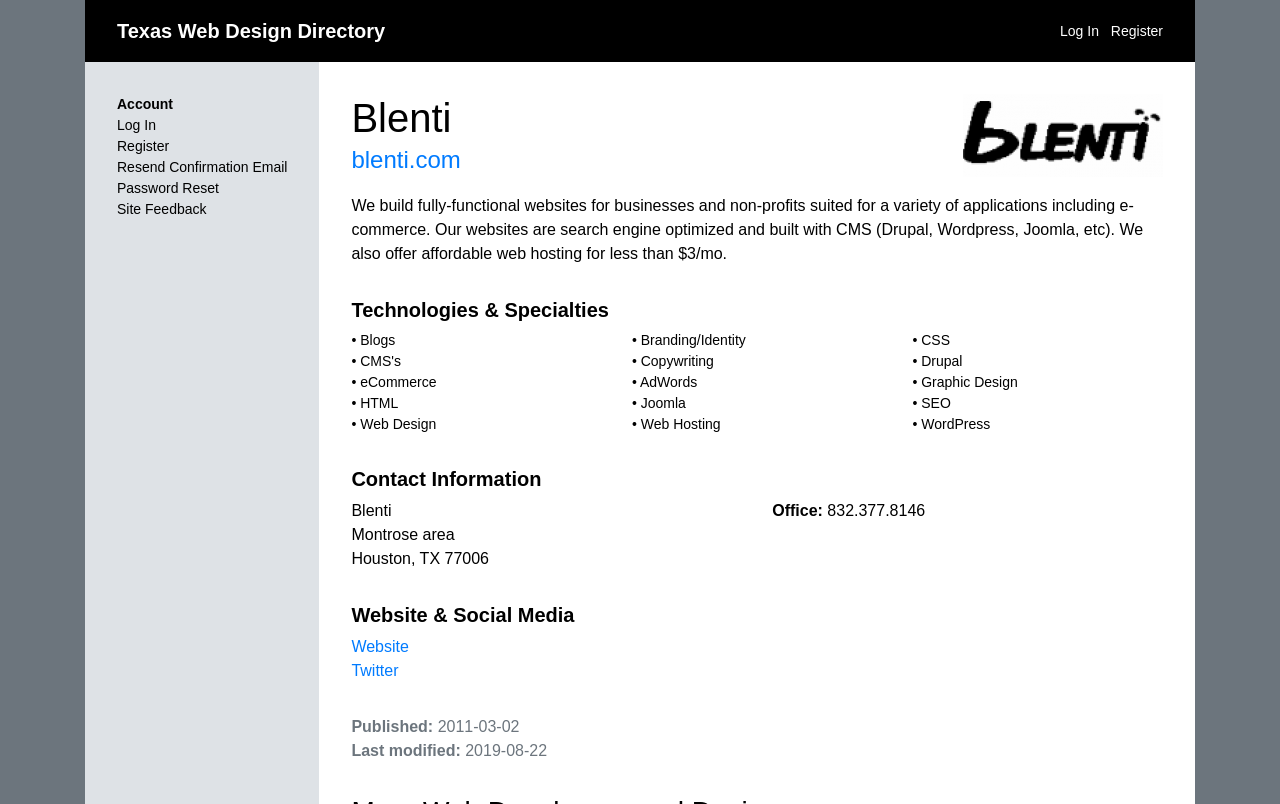What is the company name?
Please answer the question with a detailed and comprehensive explanation.

The company name is Blenti, which is mentioned in the heading 'Blenti' and also in the 'Contact Information' section.